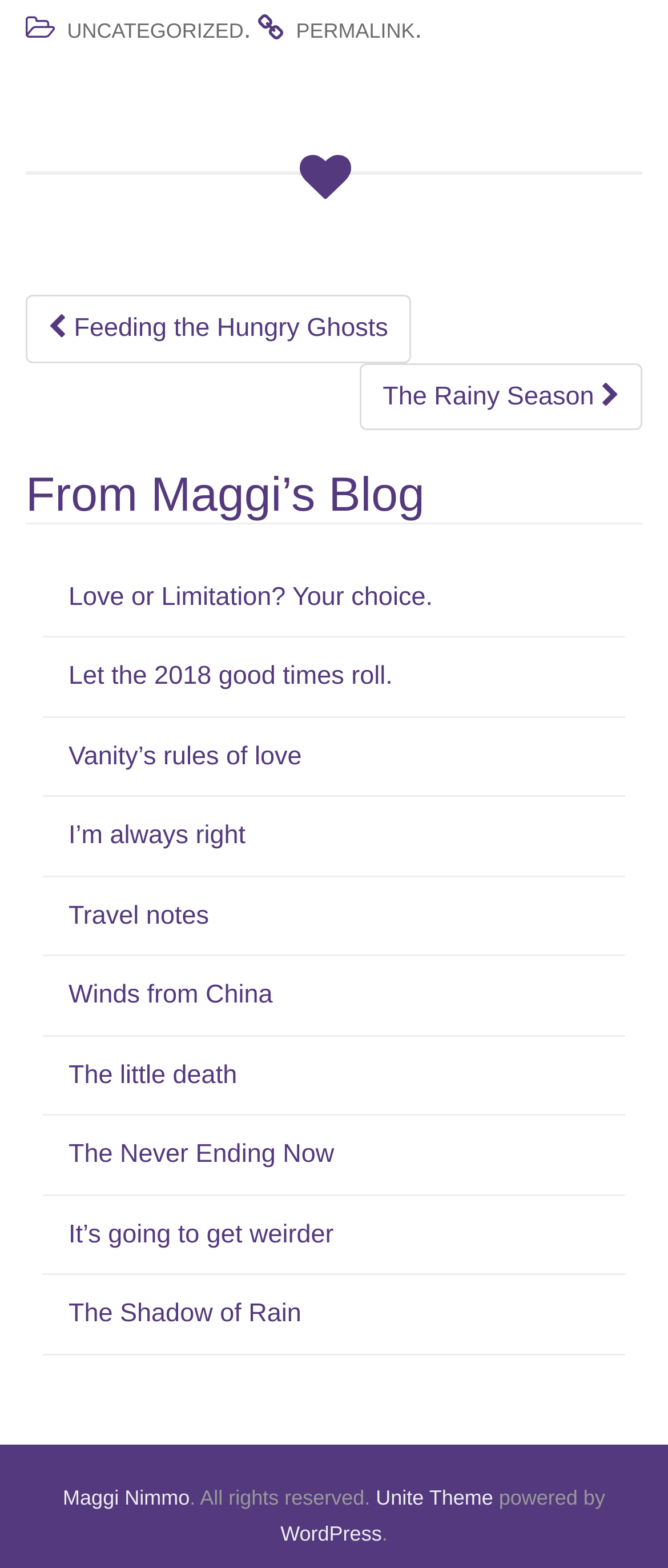How many links are in the 'From Maggi’s Blog' section?
Please provide a single word or phrase as your answer based on the image.

8